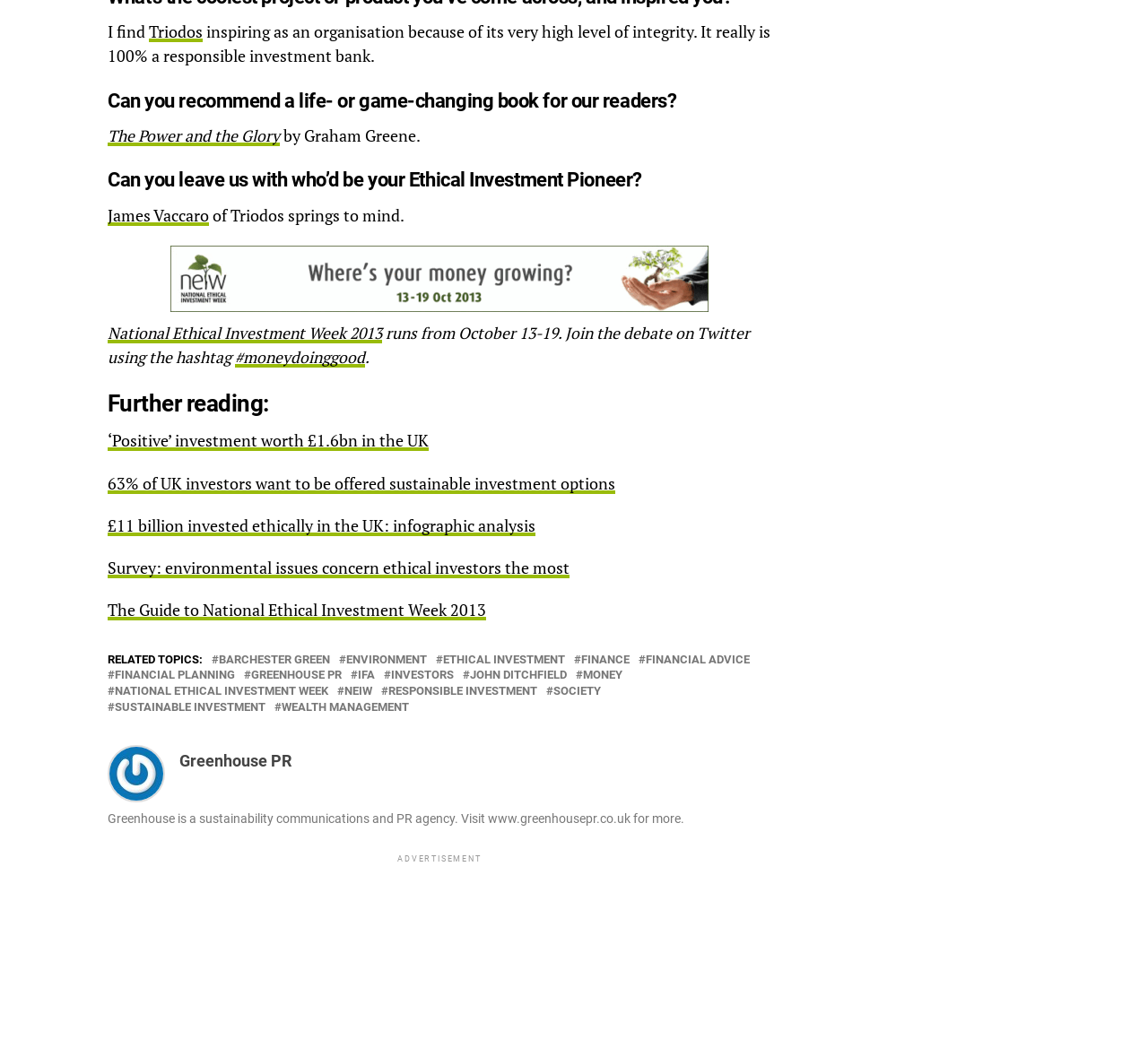Specify the bounding box coordinates of the area to click in order to follow the given instruction: "Find out more about James Vaccaro."

[0.094, 0.194, 0.182, 0.214]